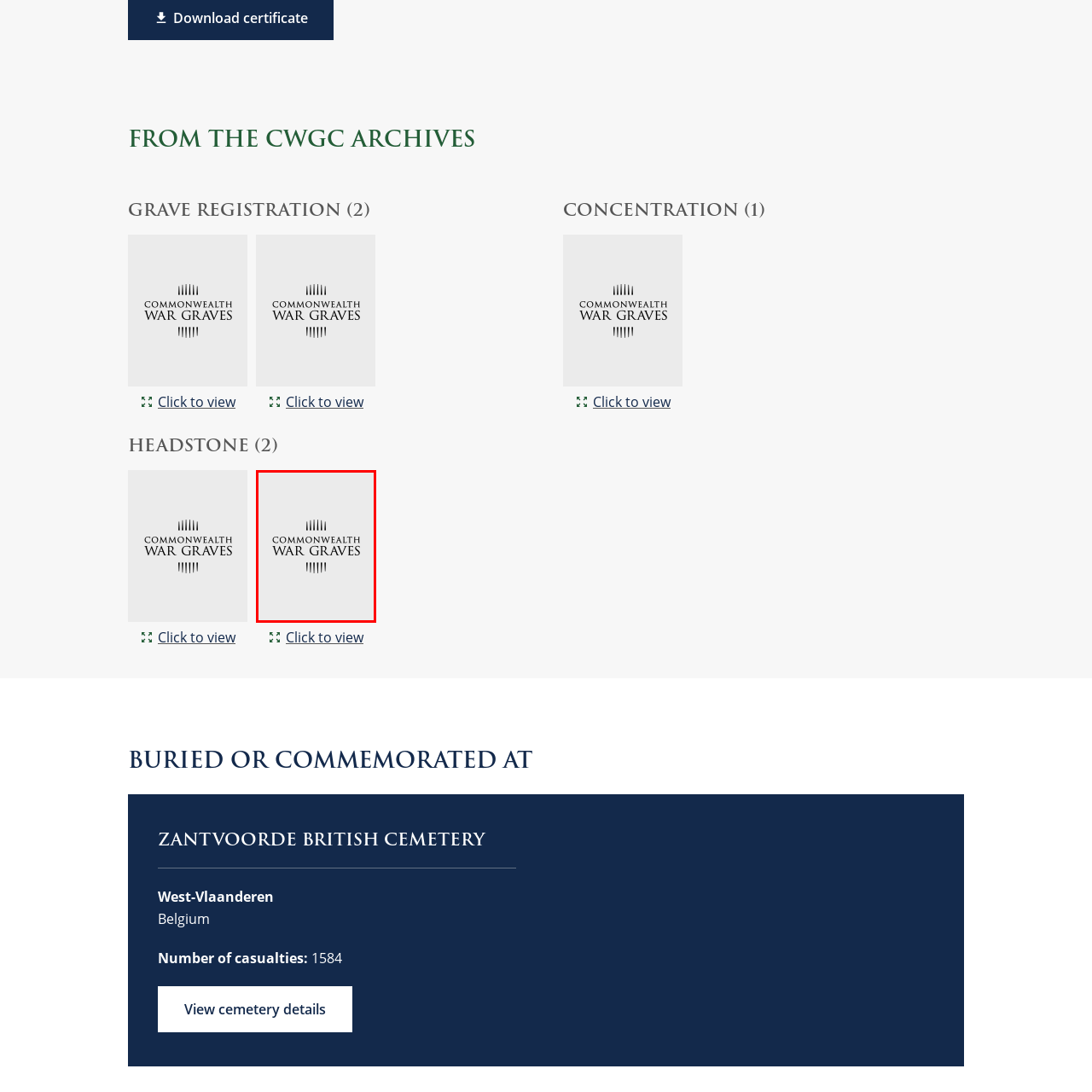Pay attention to the area highlighted by the red boundary and answer the question with a single word or short phrase: 
What is the context of this imagery?

Grave registration documents and headstone schedules